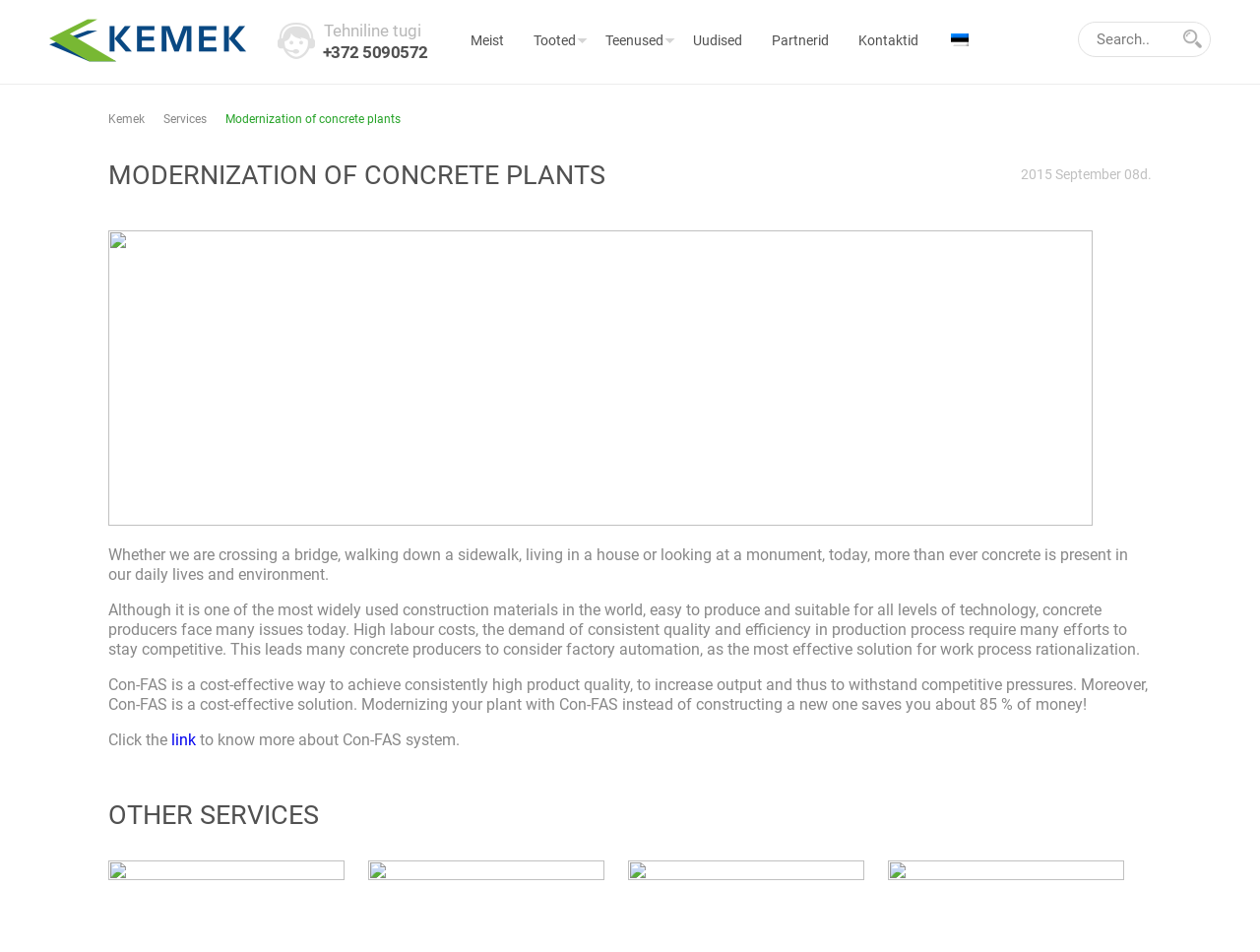Please determine the bounding box coordinates of the element's region to click for the following instruction: "Click Kemek logo".

[0.039, 0.02, 0.196, 0.065]